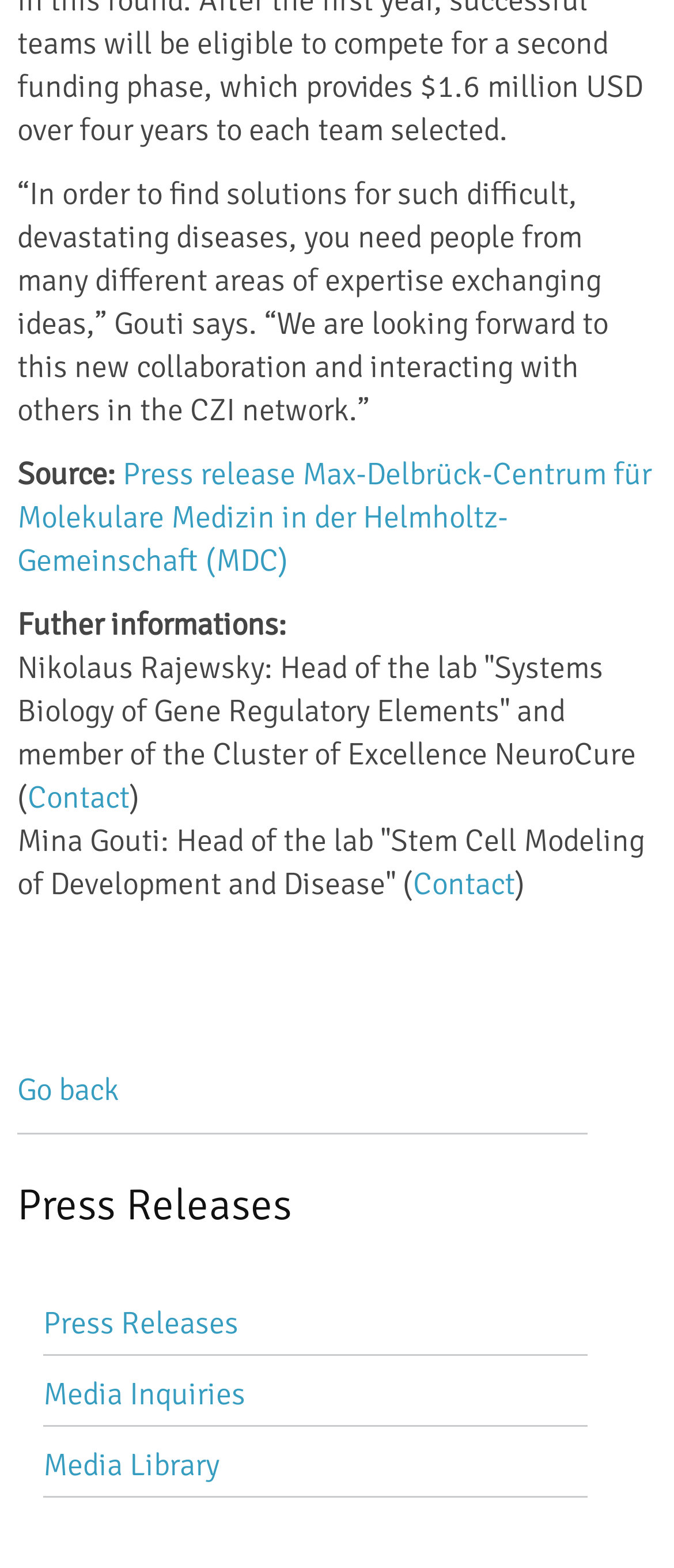Use a single word or phrase to answer the question: What can be found in the 'Media Library'?

Not specified